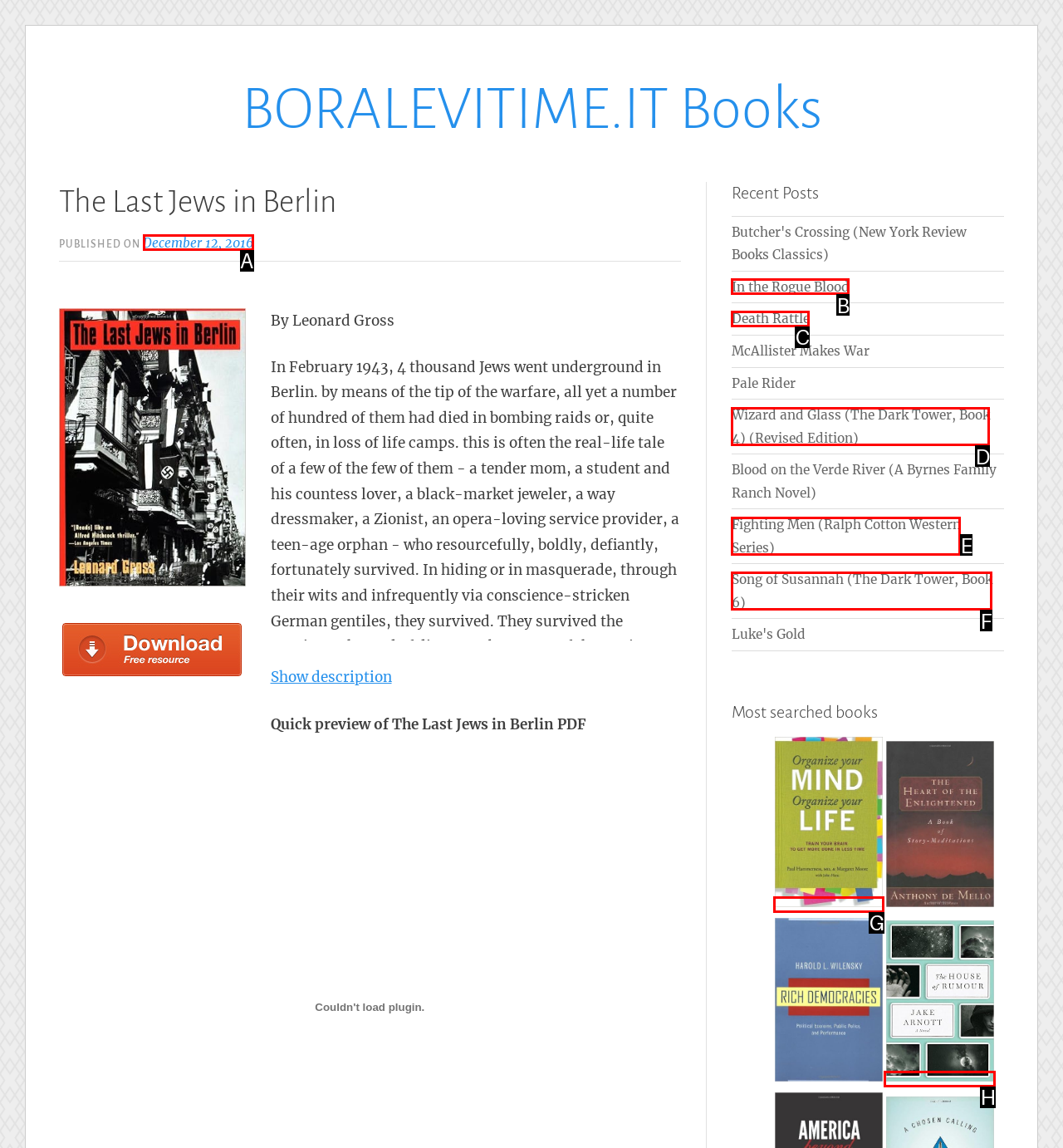Based on the given description: Overview, determine which HTML element is the best match. Respond with the letter of the chosen option.

None